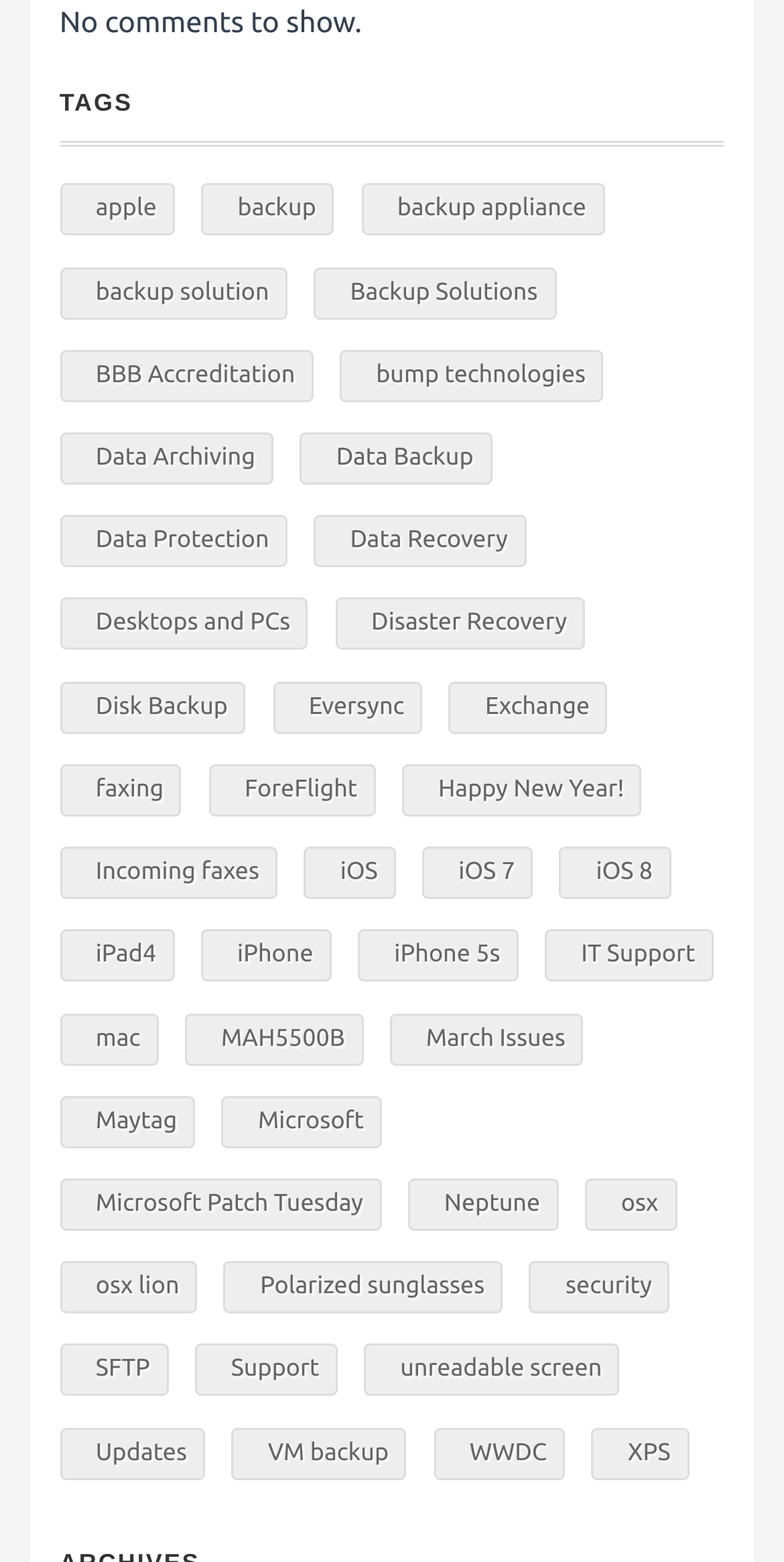Answer the question in one word or a short phrase:
How many links are there under the 'TAGS' heading?

35